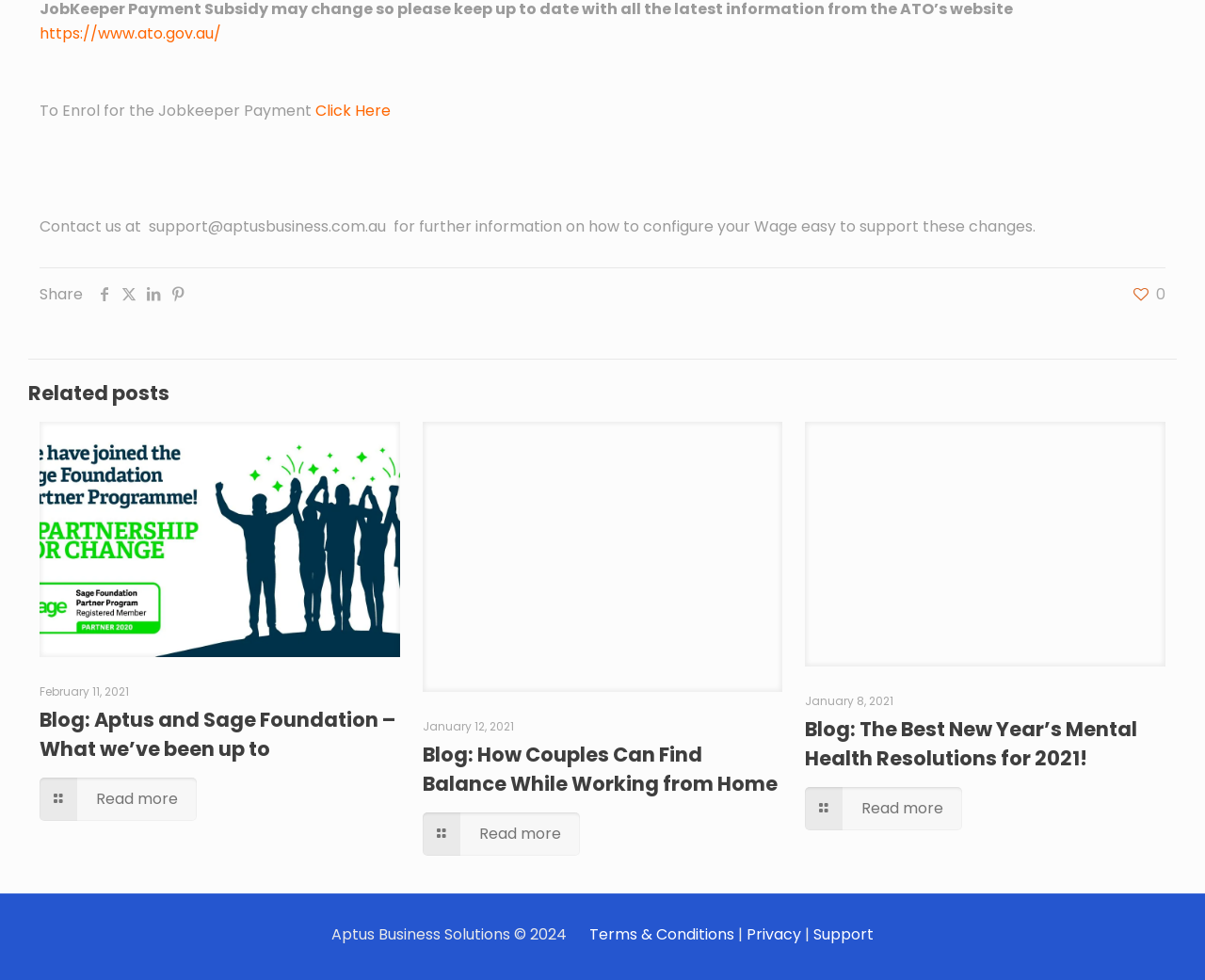Given the element description aria-label="linkedin icon", predict the bounding box coordinates for the UI element in the webpage screenshot. The format should be (top-left x, top-left y, bottom-right x, bottom-right y), and the values should be between 0 and 1.

[0.117, 0.289, 0.138, 0.311]